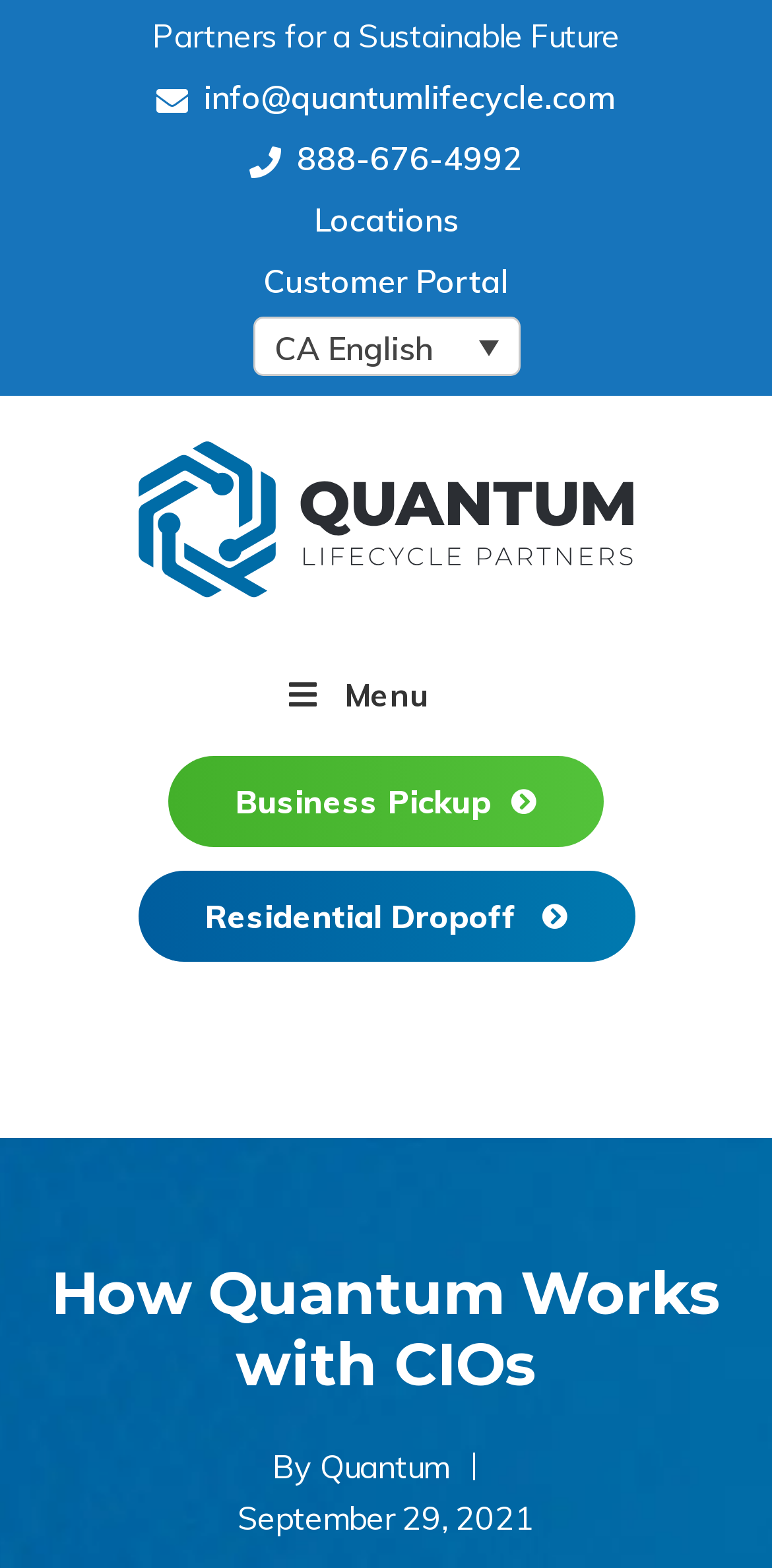Locate the bounding box coordinates of the element that should be clicked to execute the following instruction: "Learn about 'Business Pickup'".

[0.218, 0.482, 0.782, 0.54]